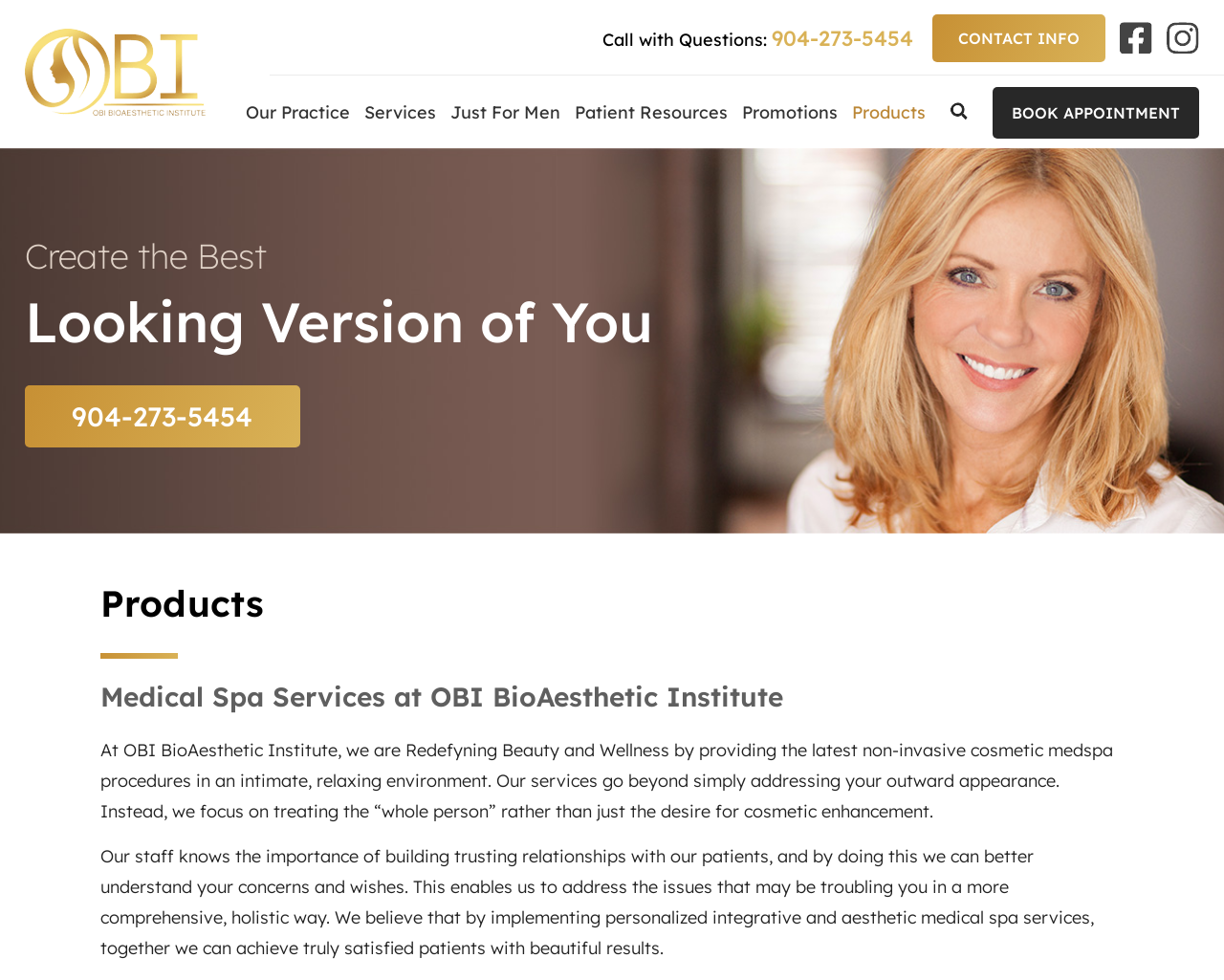Determine the bounding box coordinates for the region that must be clicked to execute the following instruction: "Visit the Facebook page".

[0.915, 0.022, 0.942, 0.056]